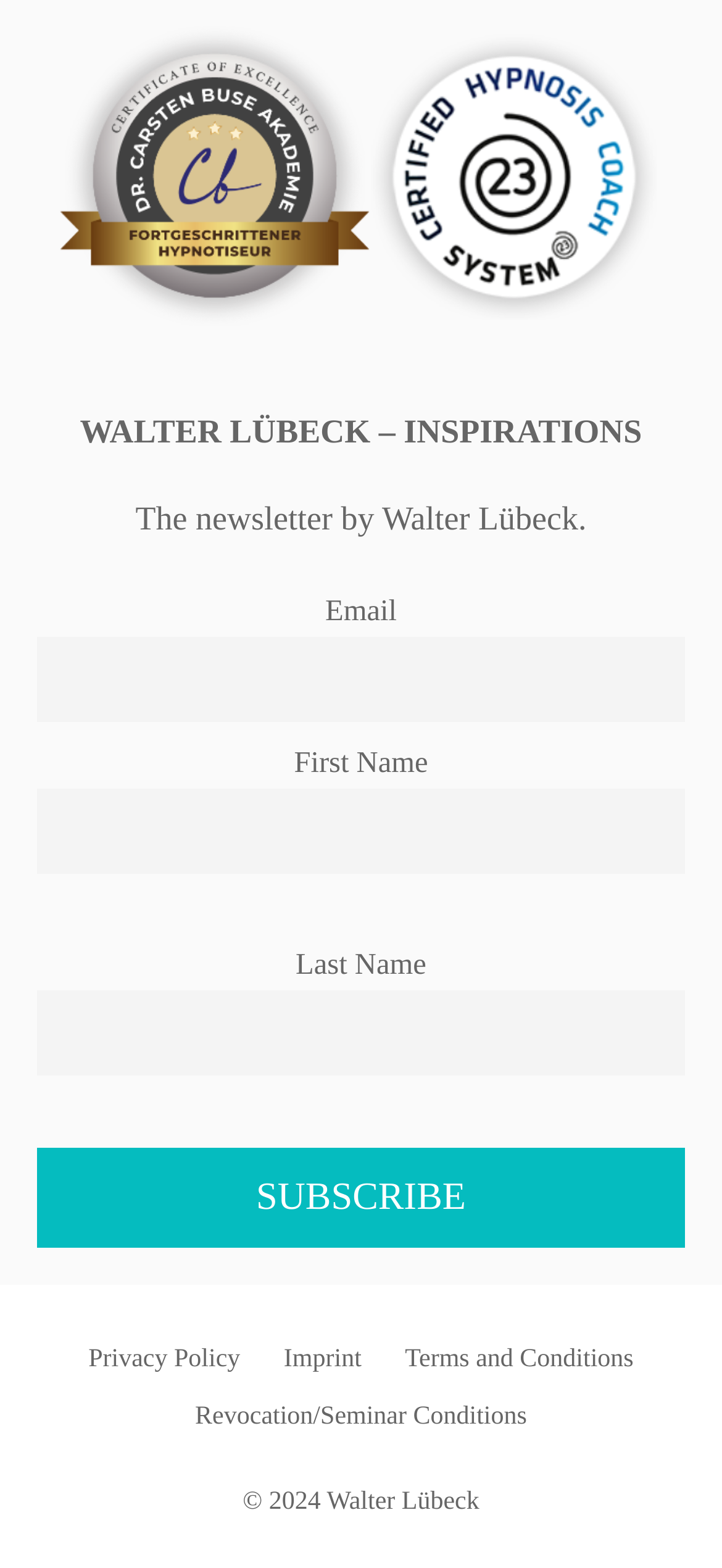Please find and report the bounding box coordinates of the element to click in order to perform the following action: "View privacy policy". The coordinates should be expressed as four float numbers between 0 and 1, in the format [left, top, right, bottom].

[0.122, 0.858, 0.333, 0.875]